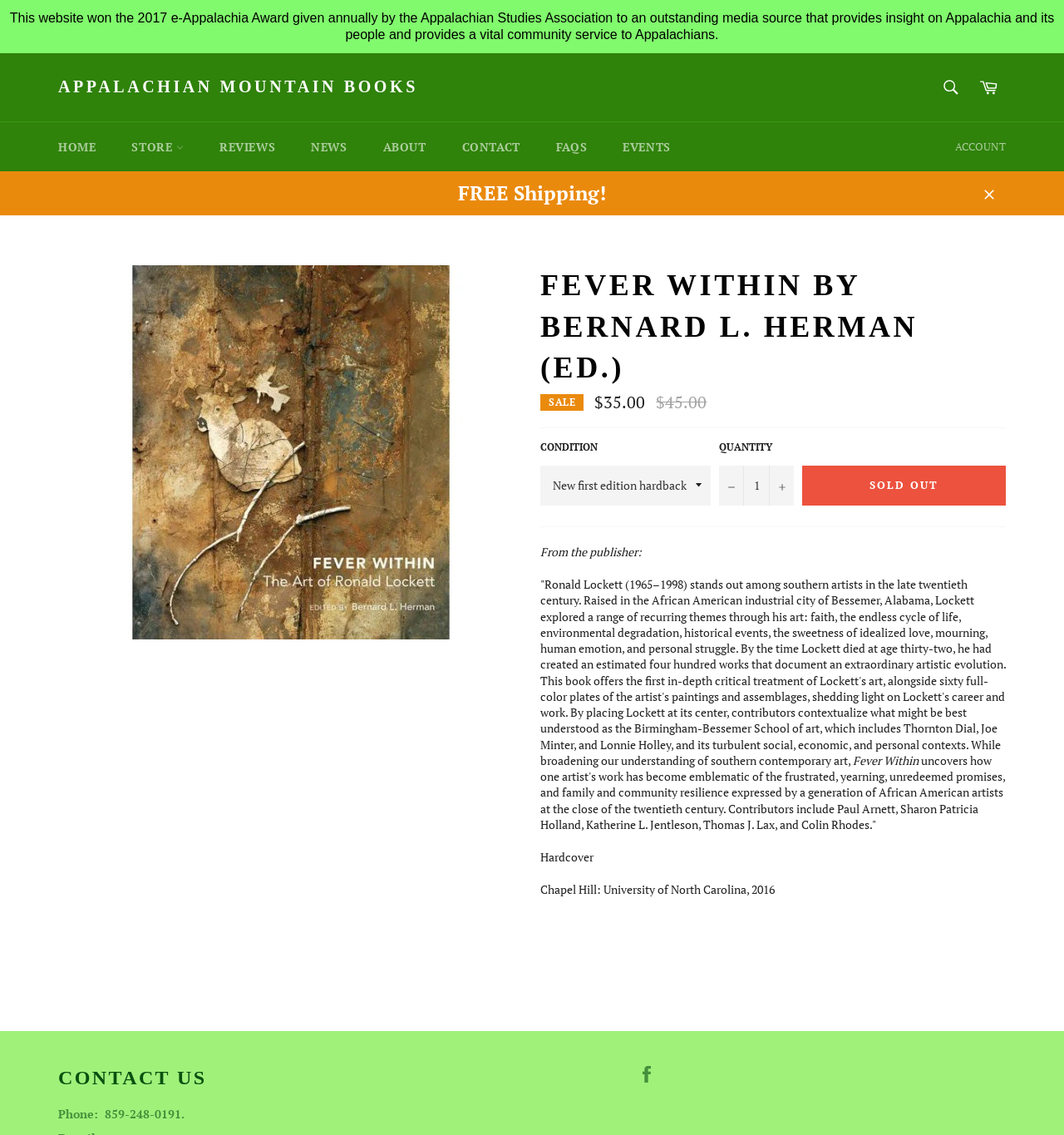Determine the bounding box coordinates for the element that should be clicked to follow this instruction: "Go to the home page". The coordinates should be given as four float numbers between 0 and 1, in the format [left, top, right, bottom].

[0.039, 0.108, 0.106, 0.151]